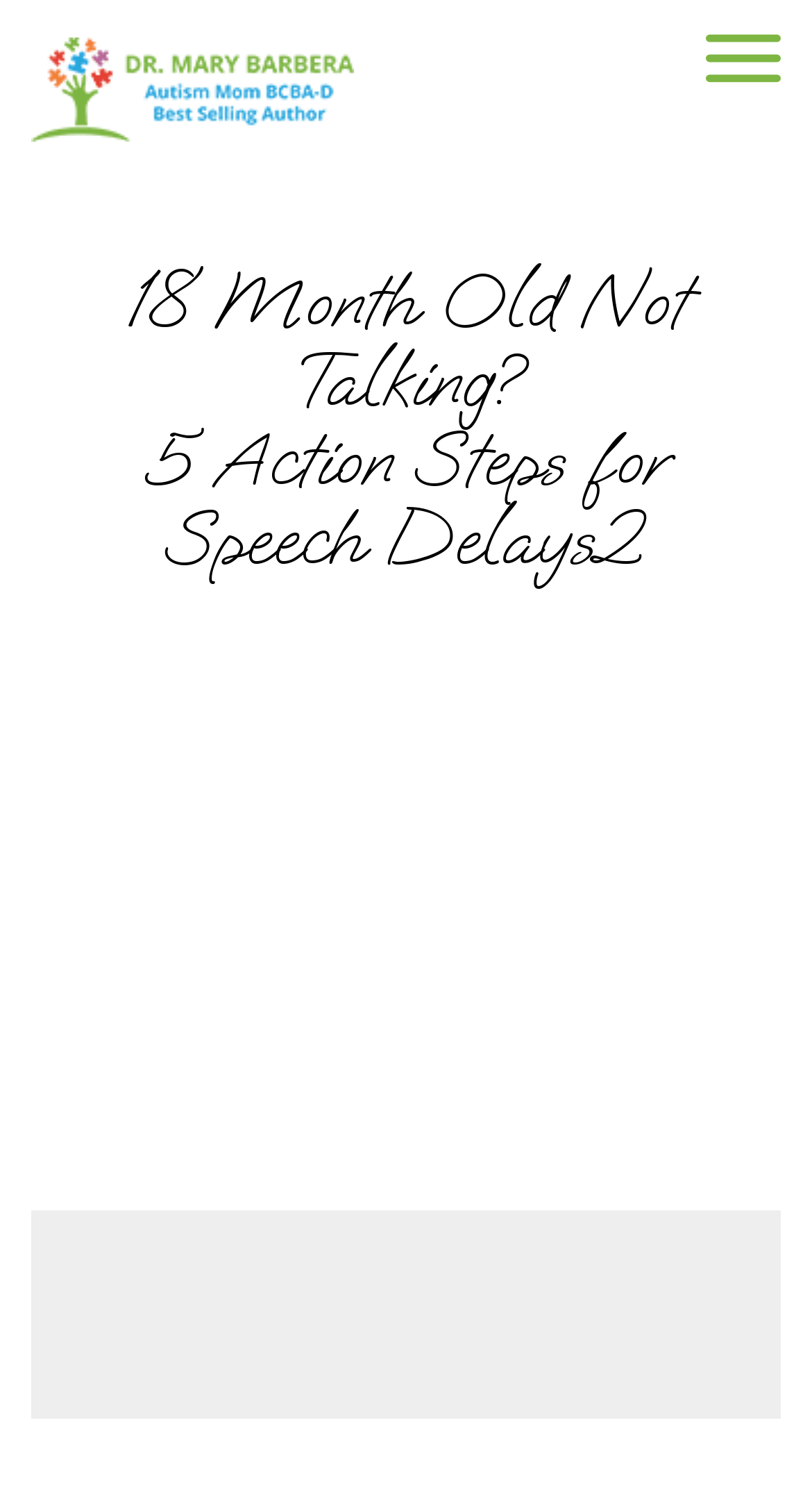What is the function of the '×' symbol?
Refer to the screenshot and deliver a thorough answer to the question presented.

The '×' symbol is commonly used to represent a close or cancel button. Its location and design suggest that it is used to close a window, popup, or notification, but the exact function cannot be determined without more context.